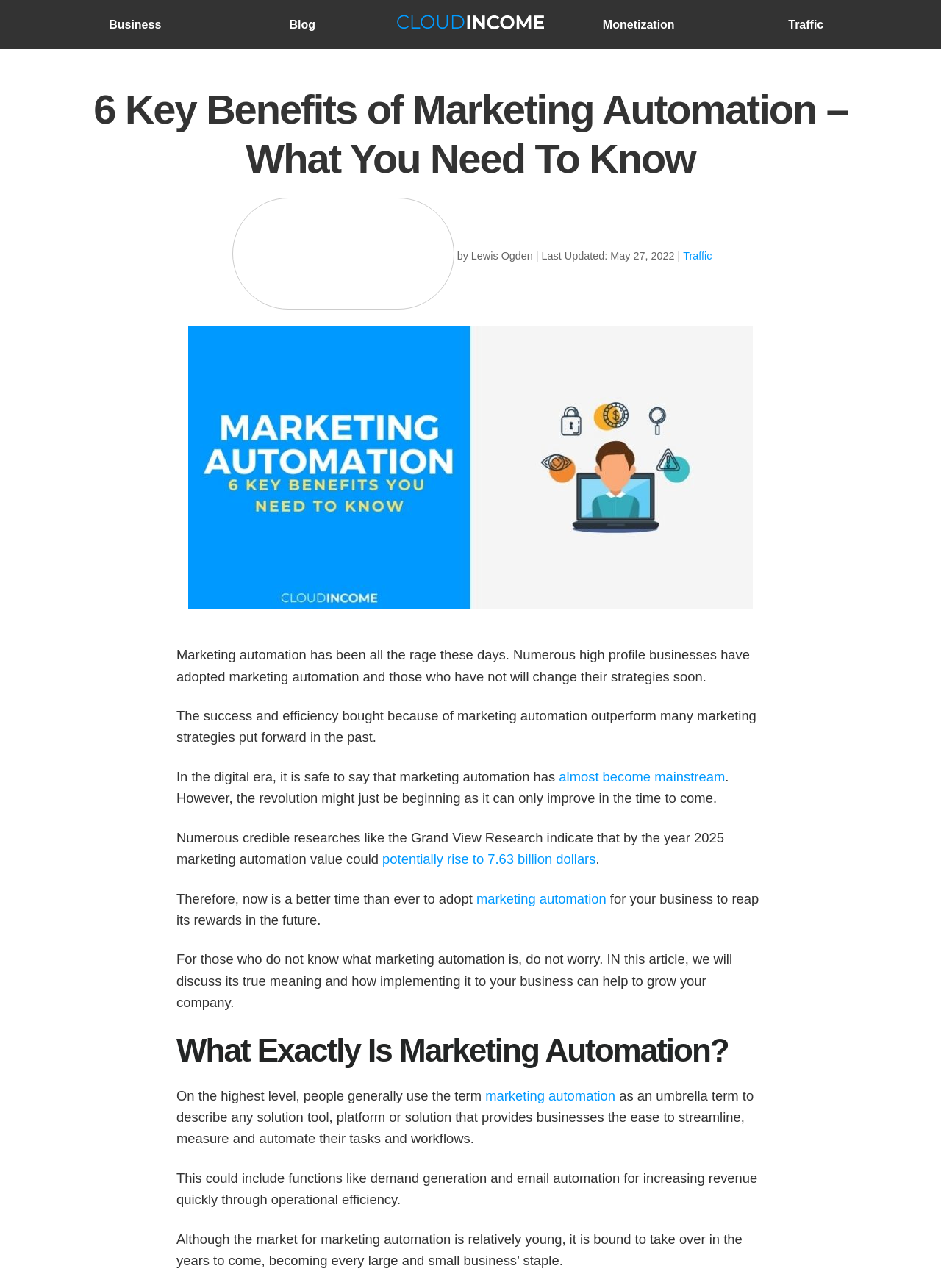Who is the author of this article?
Using the image, respond with a single word or phrase.

Lewis Ogden